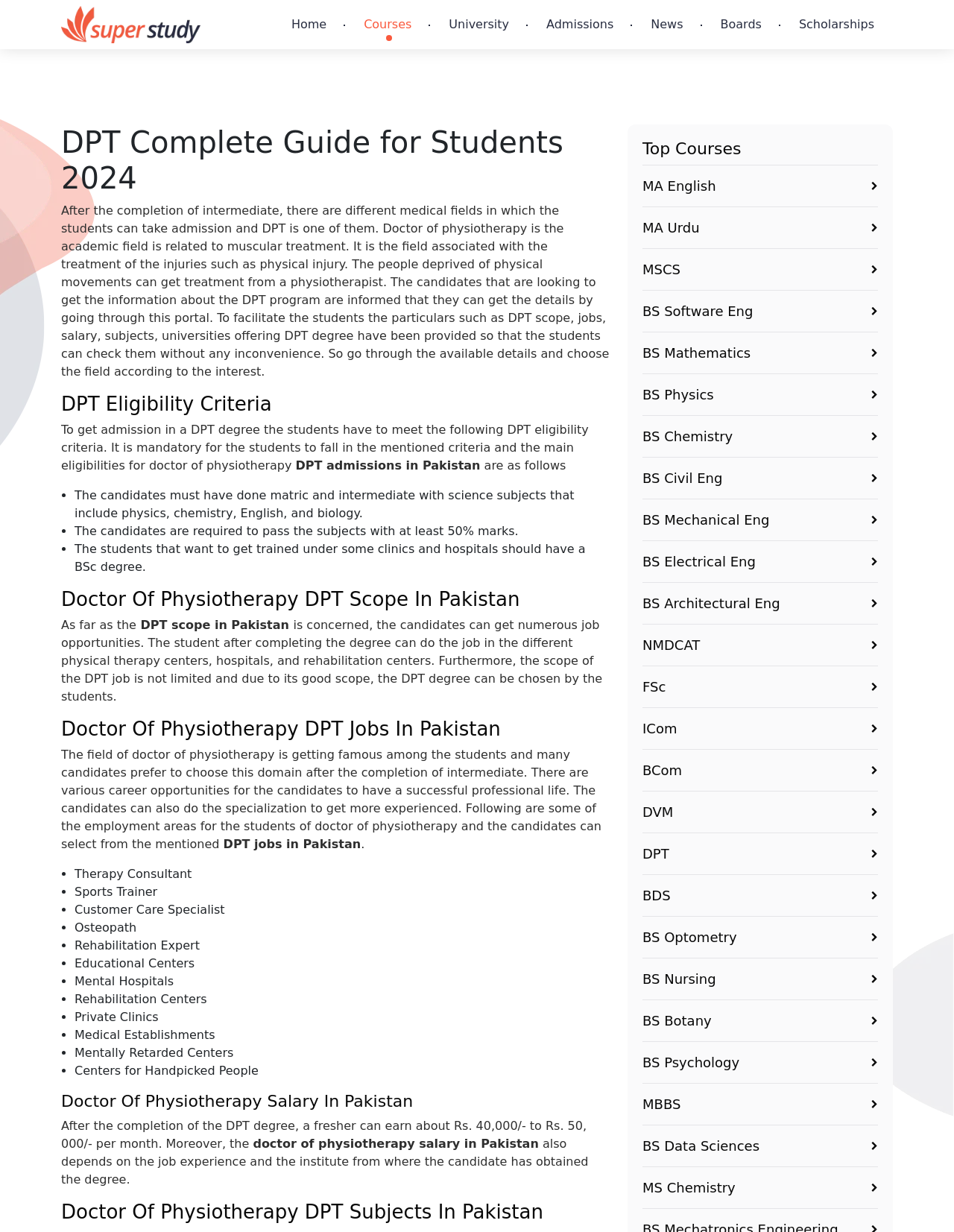What is the salary range for a fresher with a DPT degree in Pakistan?
Refer to the screenshot and respond with a concise word or phrase.

Rs. 40,000/- to Rs. 50,000/-